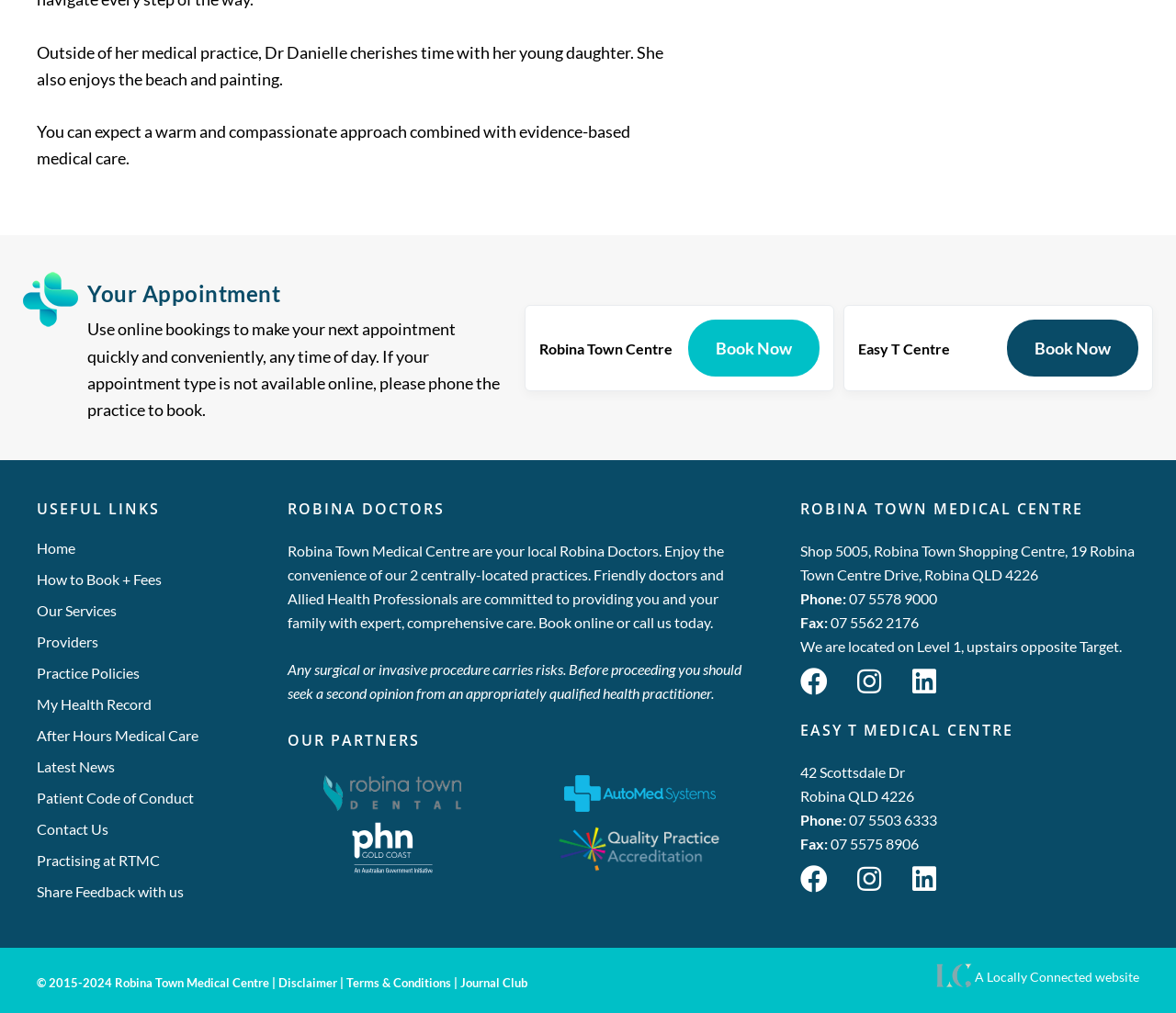What is the phone number of the Robina Town Centre location?
Answer the question with just one word or phrase using the image.

07 5578 9000